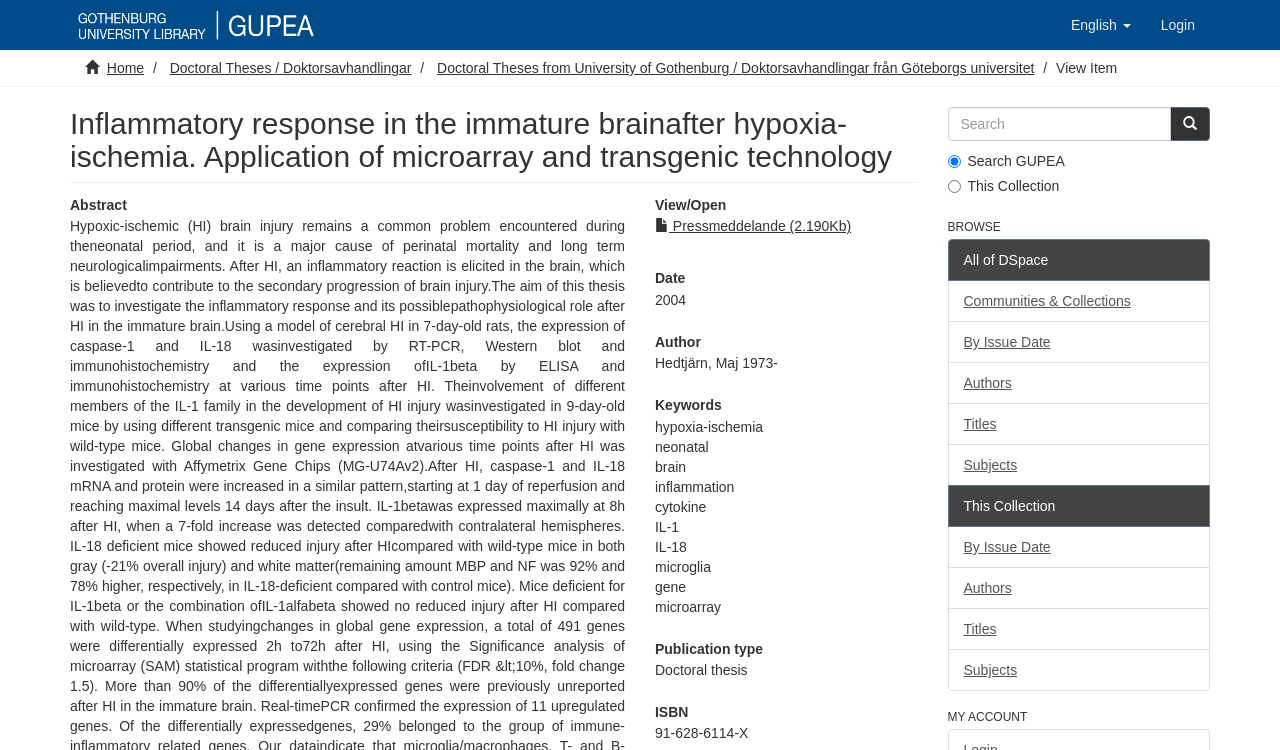Convey a detailed summary of the webpage, mentioning all key elements.

This webpage appears to be a academic paper's details page. At the top, there is a navigation bar with links to "Home", "Doctoral Theses / Doktorsavhandlingar", and "Doctoral Theses from University of Gothenburg / Doktorsavhandlingar från Göteborgs universitet". On the top right, there are buttons for language selection and login.

Below the navigation bar, there is a heading that displays the title of the paper, "Inflammatory response in the immature brain after hypoxia-ischemia. Application of microarray and transgenic technology". 

Under the title, there are three columns of information. The left column contains a heading "Abstract" and a link to a press release. The middle column displays metadata about the paper, including the date "2004", author "Hedtjärn, Maj 1973-", and keywords such as "hypoxia-ischemia", "neonatal", "brain", "inflammation", "cytokine", "IL-1", "IL-18", "microglia", "gene", "microarray". The right column contains information about the publication type, ISBN, and a button to view or open the paper.

On the right side of the page, there is a search box with a "Go" button and two radio buttons to select the search scope. Below the search box, there are links to browse different categories, including "Communities & Collections", "By Issue Date", "Authors", "Titles", and "Subjects".